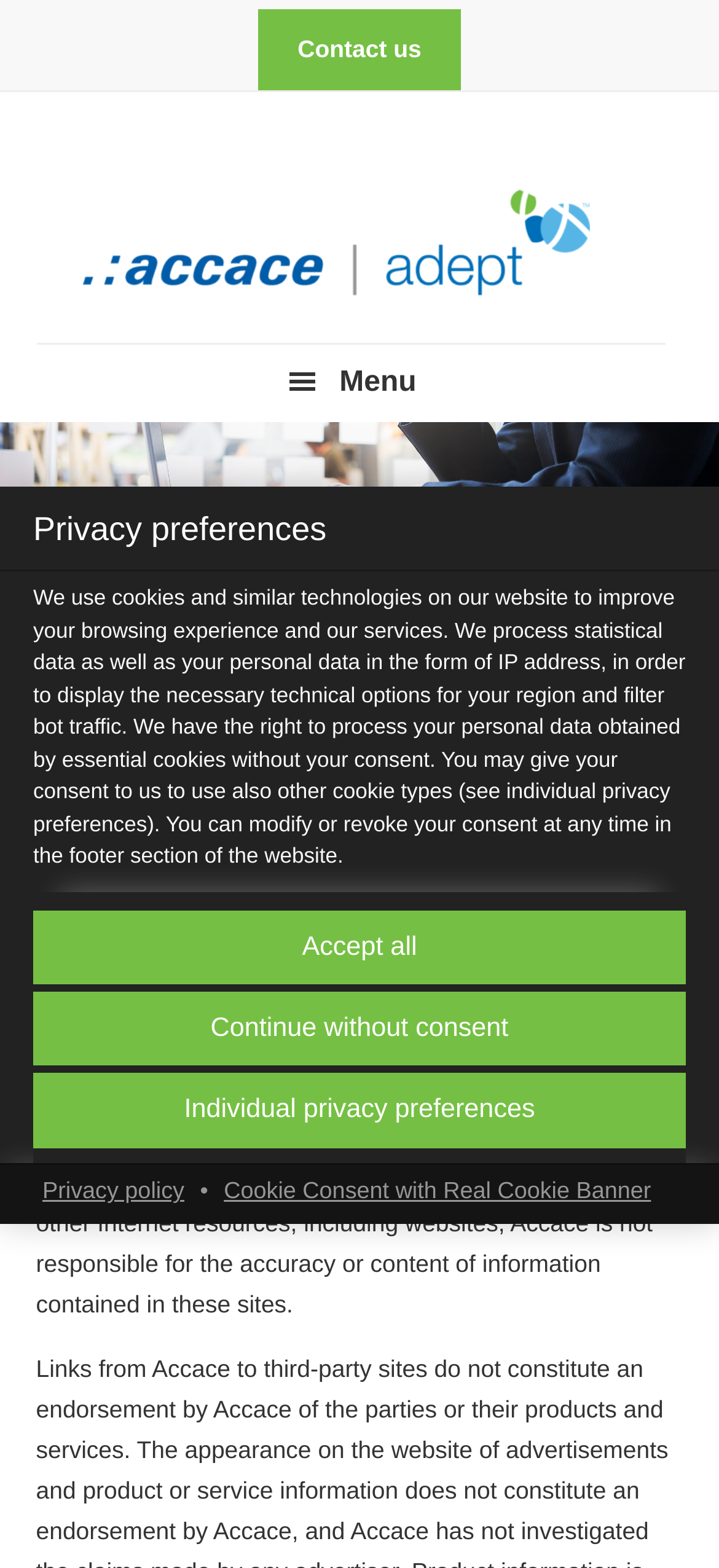Offer a meticulous caption that includes all visible features of the webpage.

The webpage is titled "General Disclaimer - Accace Adept SA" and appears to be a disclaimer page for the Accace Adept SA website. At the top of the page, there is a dialog box titled "Privacy preferences" that takes up most of the screen. This dialog box contains a heading, a paragraph of text explaining the use of cookies and personal data, and a group of four options labeled "Essential", "Functional", "Statistics", and "Marketing". Below these options, there are three buttons: "Accept all", "Continue without consent", and "Individual privacy preferences".

Below the dialog box, there are several links, including "Skip to main content", "Skip to primary sidebar", and "Skip to footer", which are likely accessibility features. There is also a link to "Contact us" and a link to the Accace Adept SA homepage.

On the left side of the page, there is a menu button with a hamburger icon, which expands to reveal a menu with a link to the "Home" page and a link to the current "General Disclaimer" page.

The main content of the page is a disclaimer statement, which is divided into three paragraphs. The first paragraph explains that Accace provides the website as a service to the public. The second paragraph disclaims liability for damages arising from the use of the website and states that the information provided is not guaranteed to be correct, complete, or up-to-date. The third paragraph explains that Accace is not responsible for the accuracy or content of information contained in linked websites.